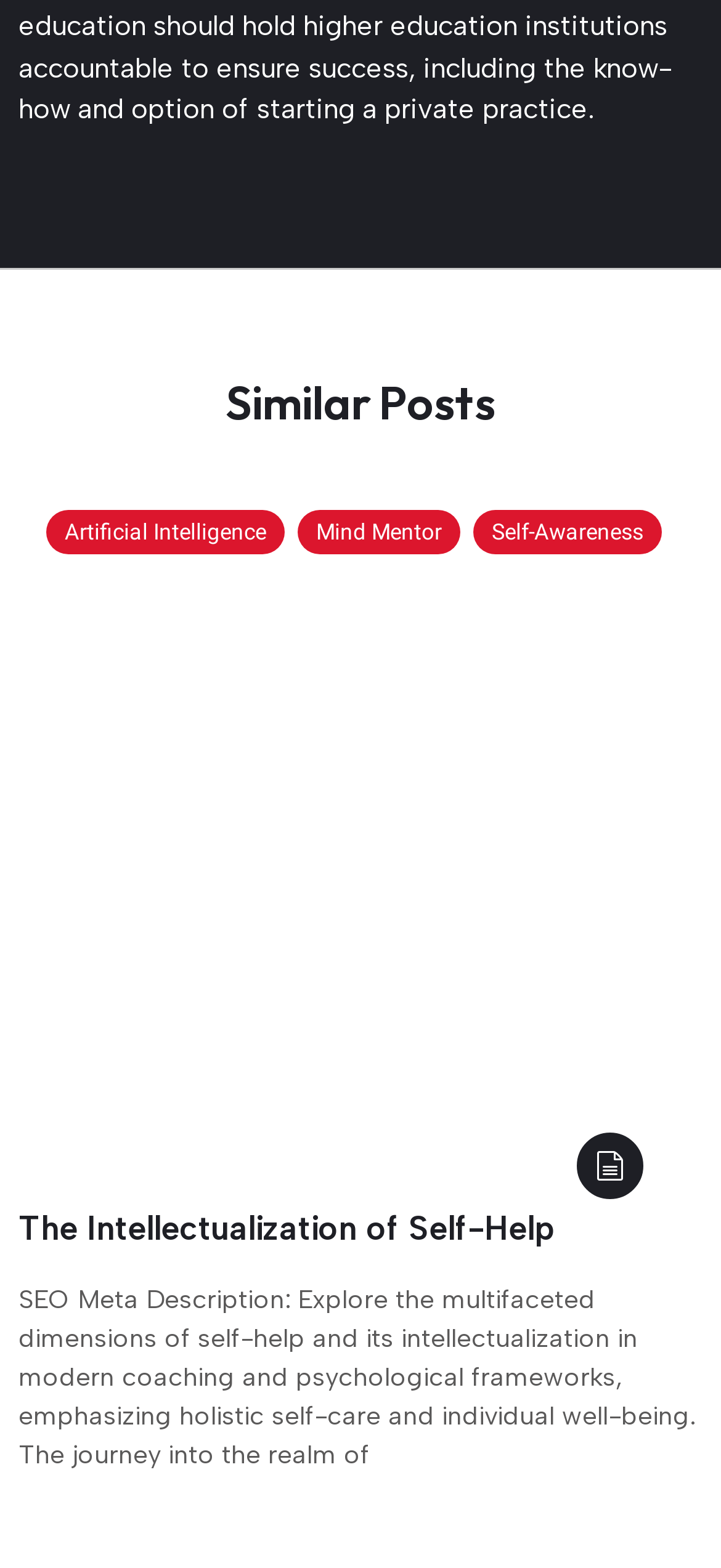Given the content of the image, can you provide a detailed answer to the question?
What is the title of the first similar post?

I found the title of the first similar post by looking at the heading element with the text 'The Intellectualization of Self-Help' which is a child element of the group element with the text '2 / 6'.